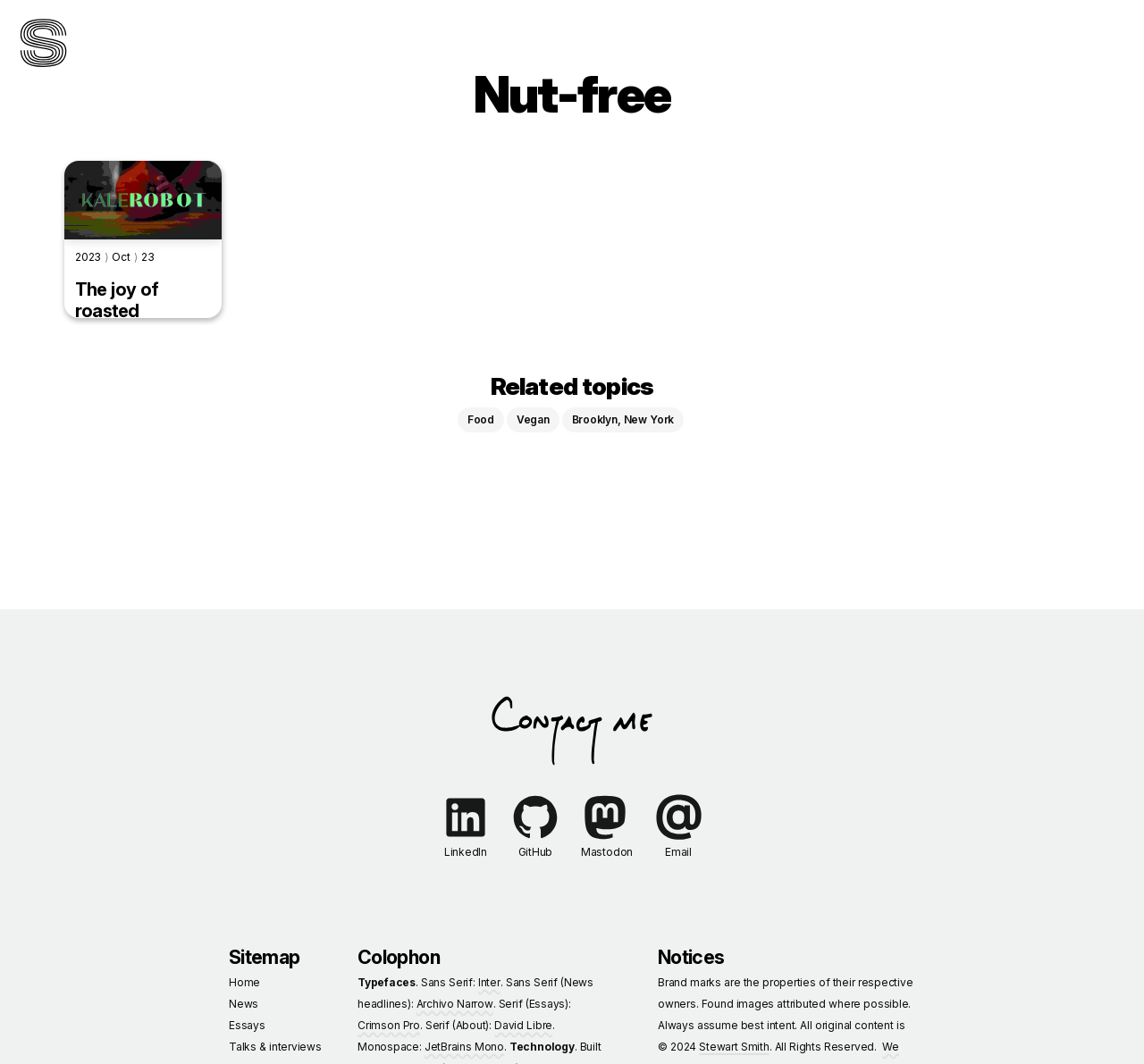Locate the bounding box coordinates of the element to click to perform the following action: 'Read about the technology used'. The coordinates should be given as four float values between 0 and 1, in the form of [left, top, right, bottom].

[0.445, 0.977, 0.502, 0.99]